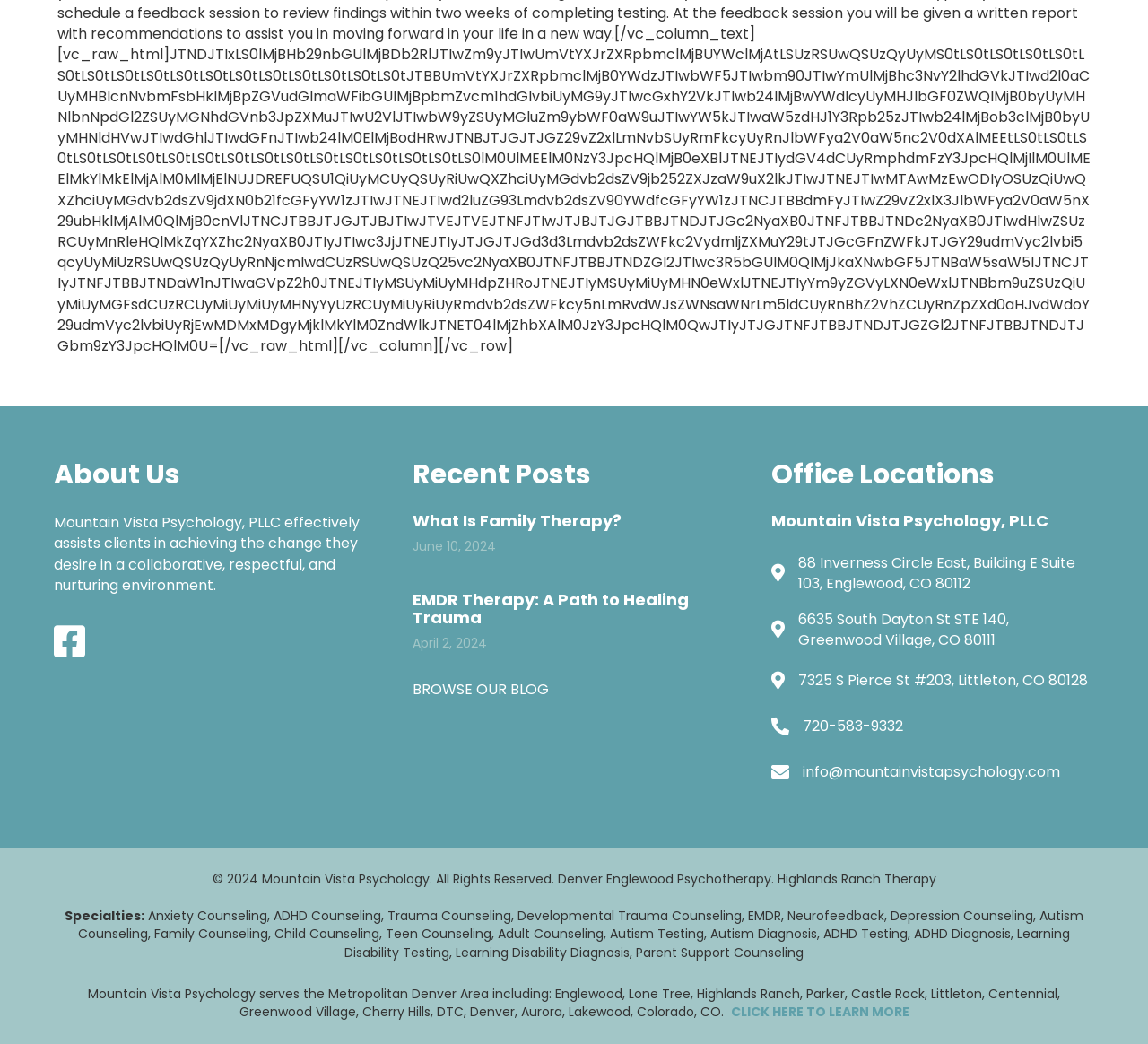Please find the bounding box coordinates (top-left x, top-left y, bottom-right x, bottom-right y) in the screenshot for the UI element described as follows: CLICK HERE TO LEARN MORE

[0.636, 0.961, 0.792, 0.978]